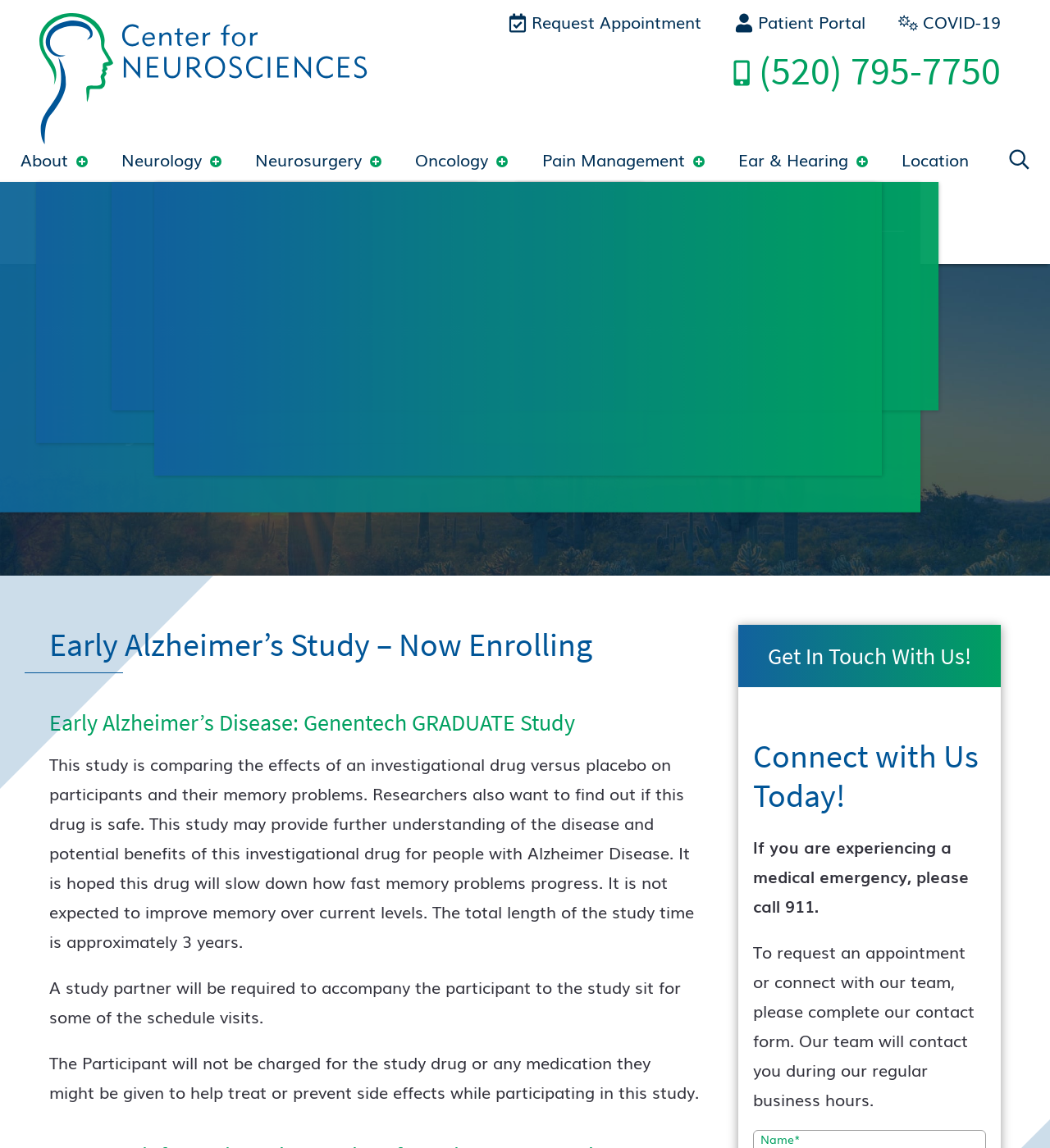What is the purpose of the 'Request Appointment' link?
Analyze the image and provide a thorough answer to the question.

I found the purpose of the link by looking at the text 'Request Appointment' which has a bounding box coordinate of [0.484, 0.008, 0.668, 0.029] and is likely to be used to request an appointment at the center.